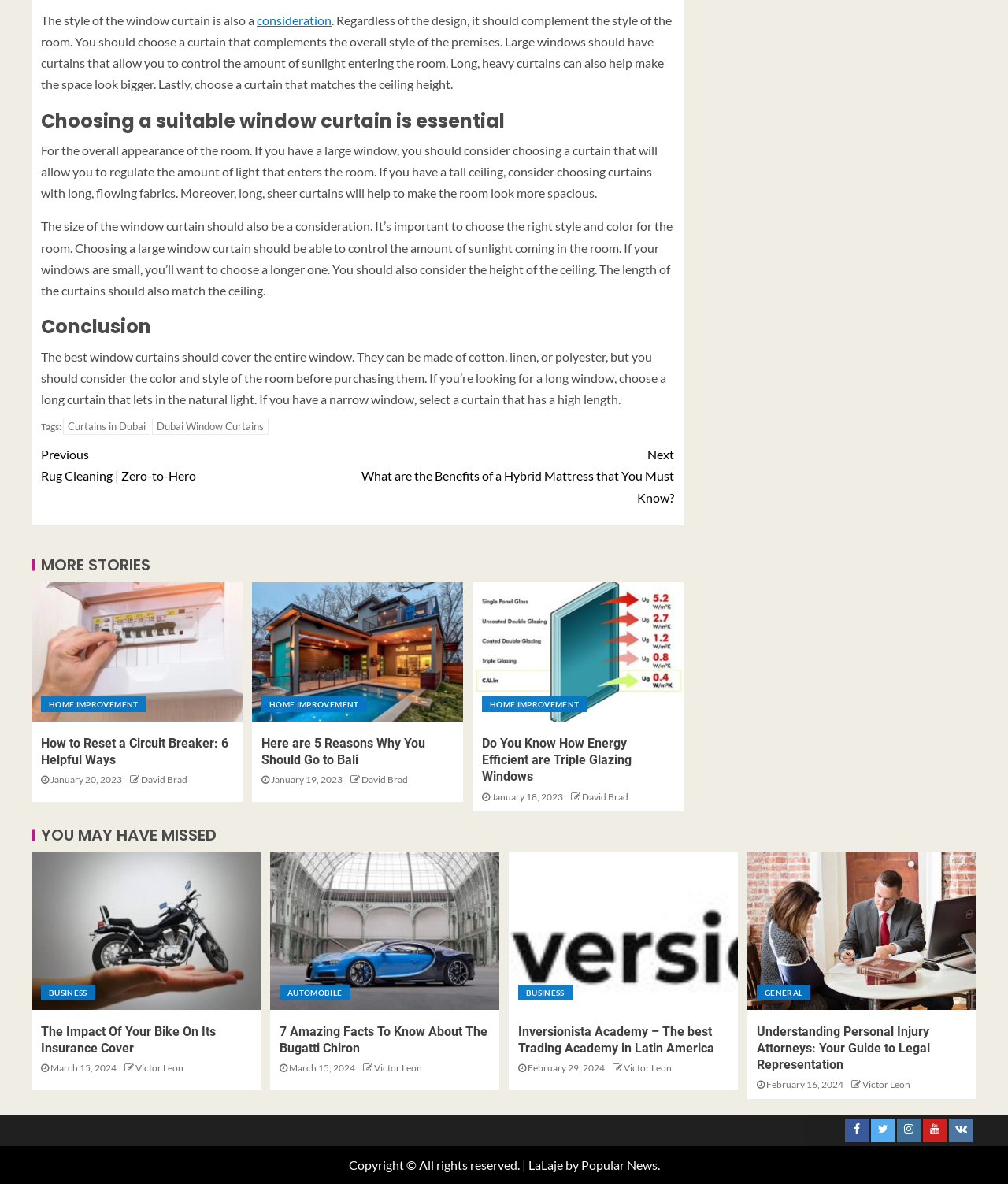Please provide the bounding box coordinates in the format (top-left x, top-left y, bottom-right x, bottom-right y). Remember, all values are floating point numbers between 0 and 1. What is the bounding box coordinate of the region described as: Curtains in Dubai

[0.062, 0.353, 0.149, 0.367]